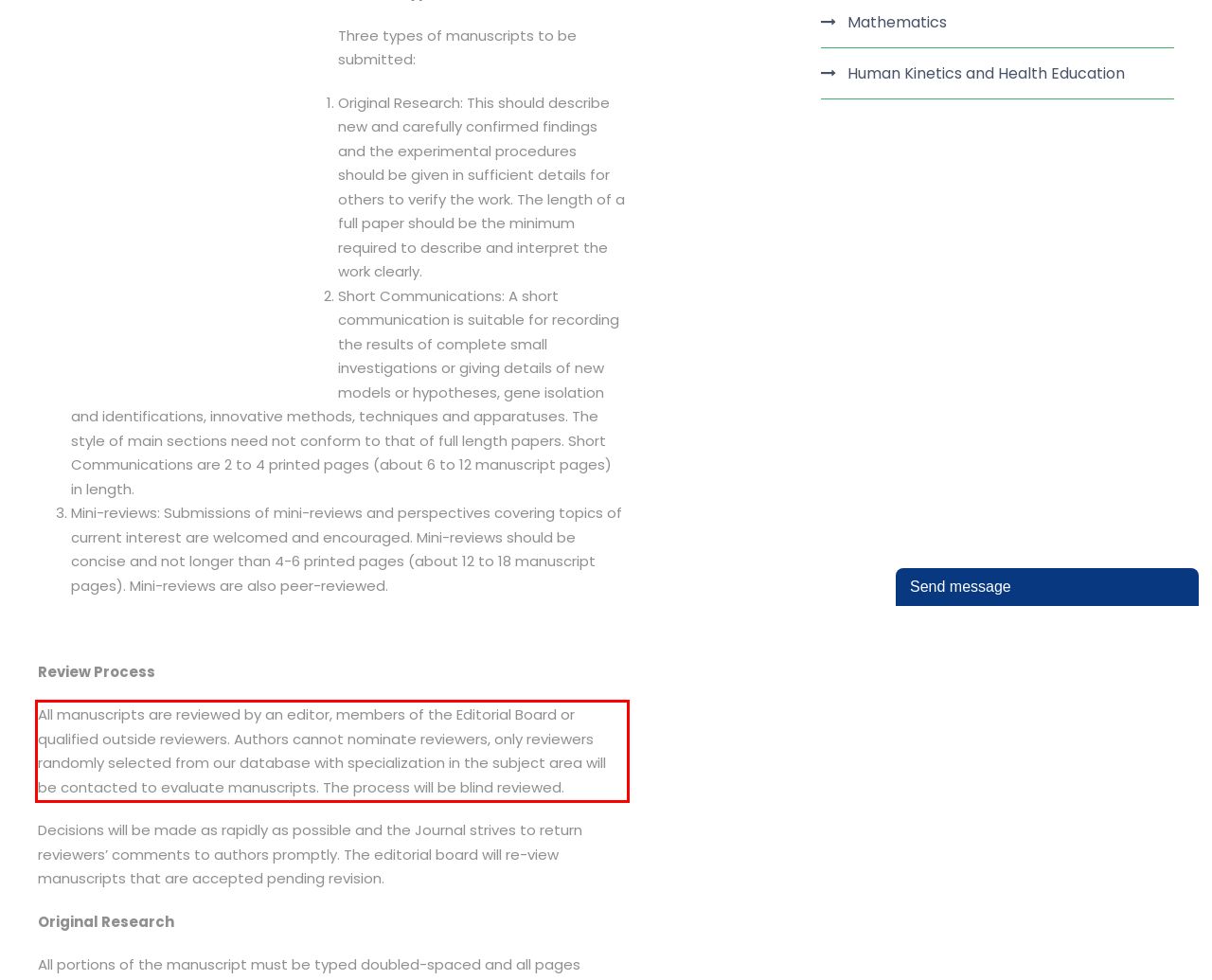Given a screenshot of a webpage, locate the red bounding box and extract the text it encloses.

All manuscripts are reviewed by an editor, members of the Editorial Board or qualified outside reviewers. Authors cannot nominate reviewers, only reviewers randomly selected from our database with specialization in the subject area will be contacted to evaluate manuscripts. The process will be blind reviewed.